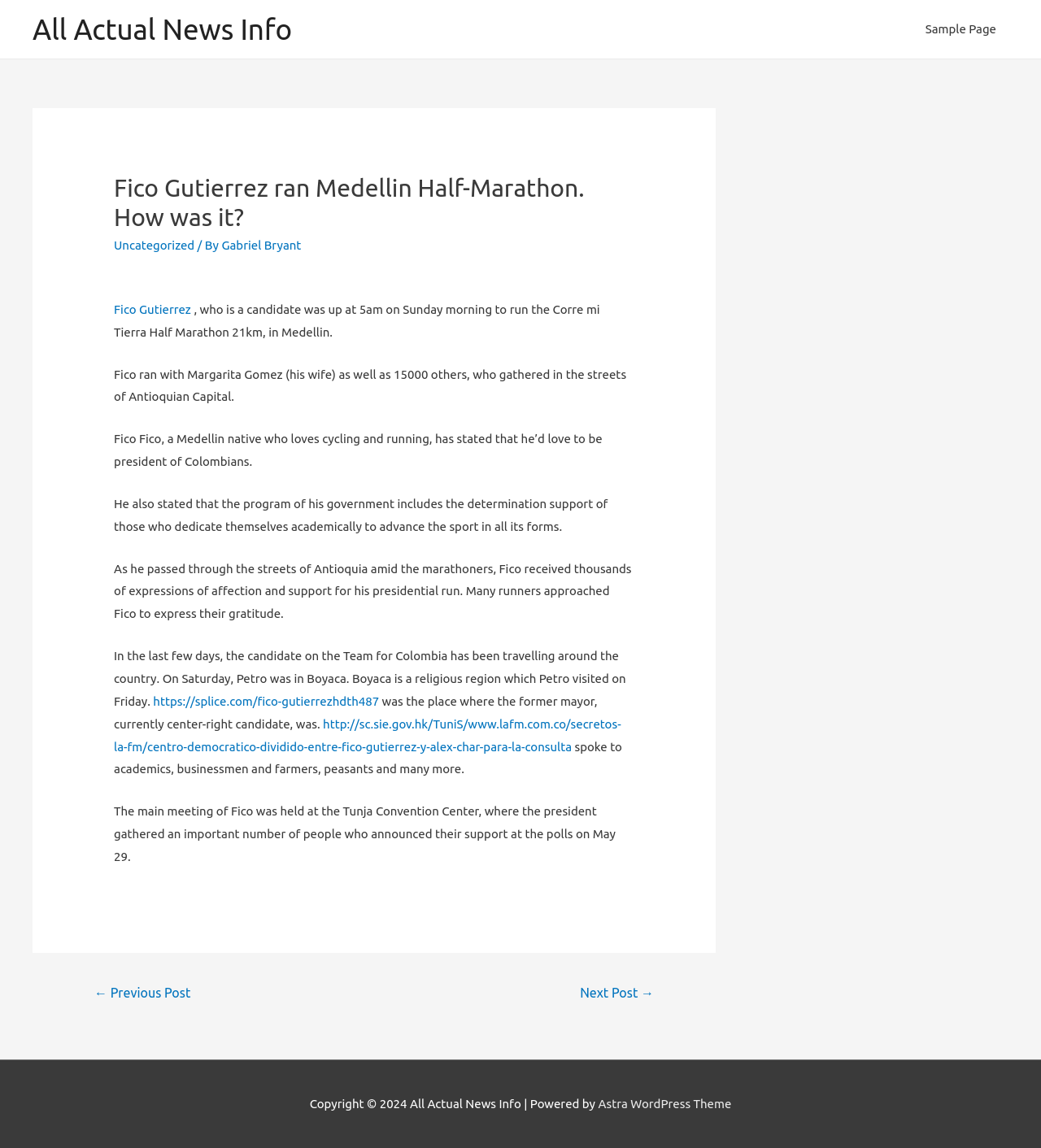Determine the main headline from the webpage and extract its text.

Fico Gutierrez ran Medellin Half-Marathon. How was it?